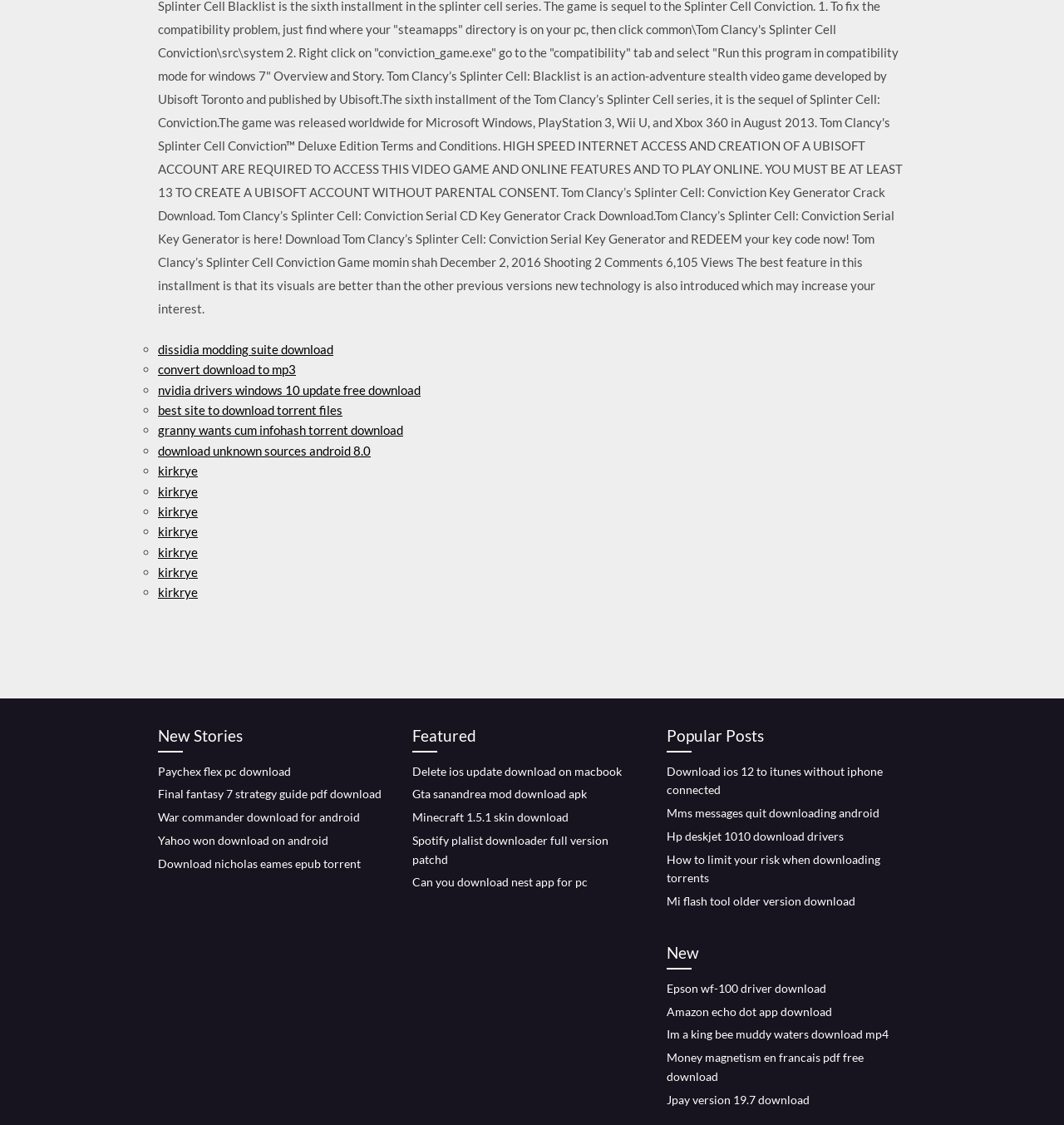Find the bounding box coordinates of the element to click in order to complete this instruction: "Download Dissidia modding suite". The bounding box coordinates must be four float numbers between 0 and 1, denoted as [left, top, right, bottom].

[0.148, 0.304, 0.313, 0.317]